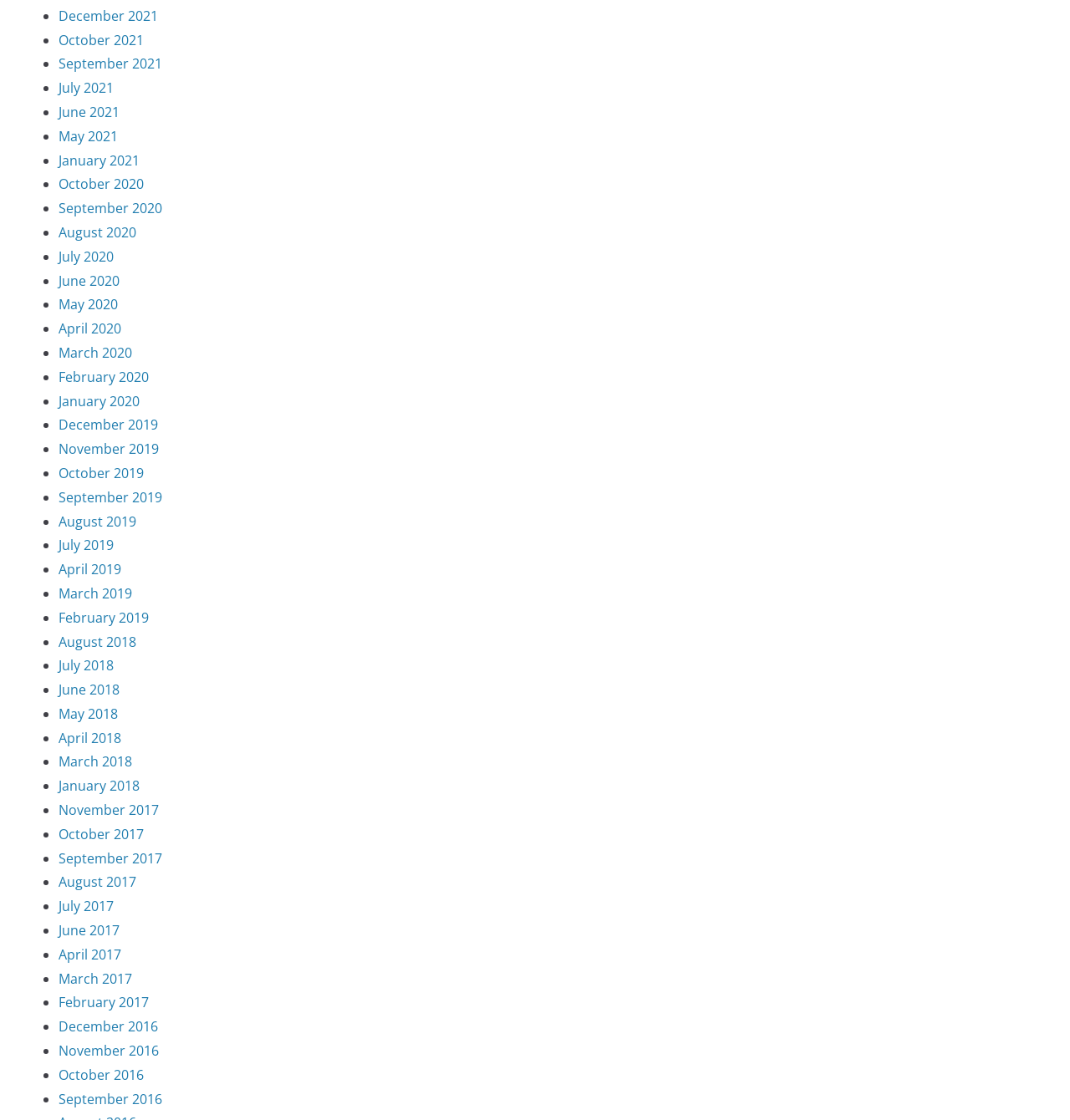Identify the bounding box coordinates of the specific part of the webpage to click to complete this instruction: "Open November 2017".

[0.055, 0.715, 0.148, 0.731]